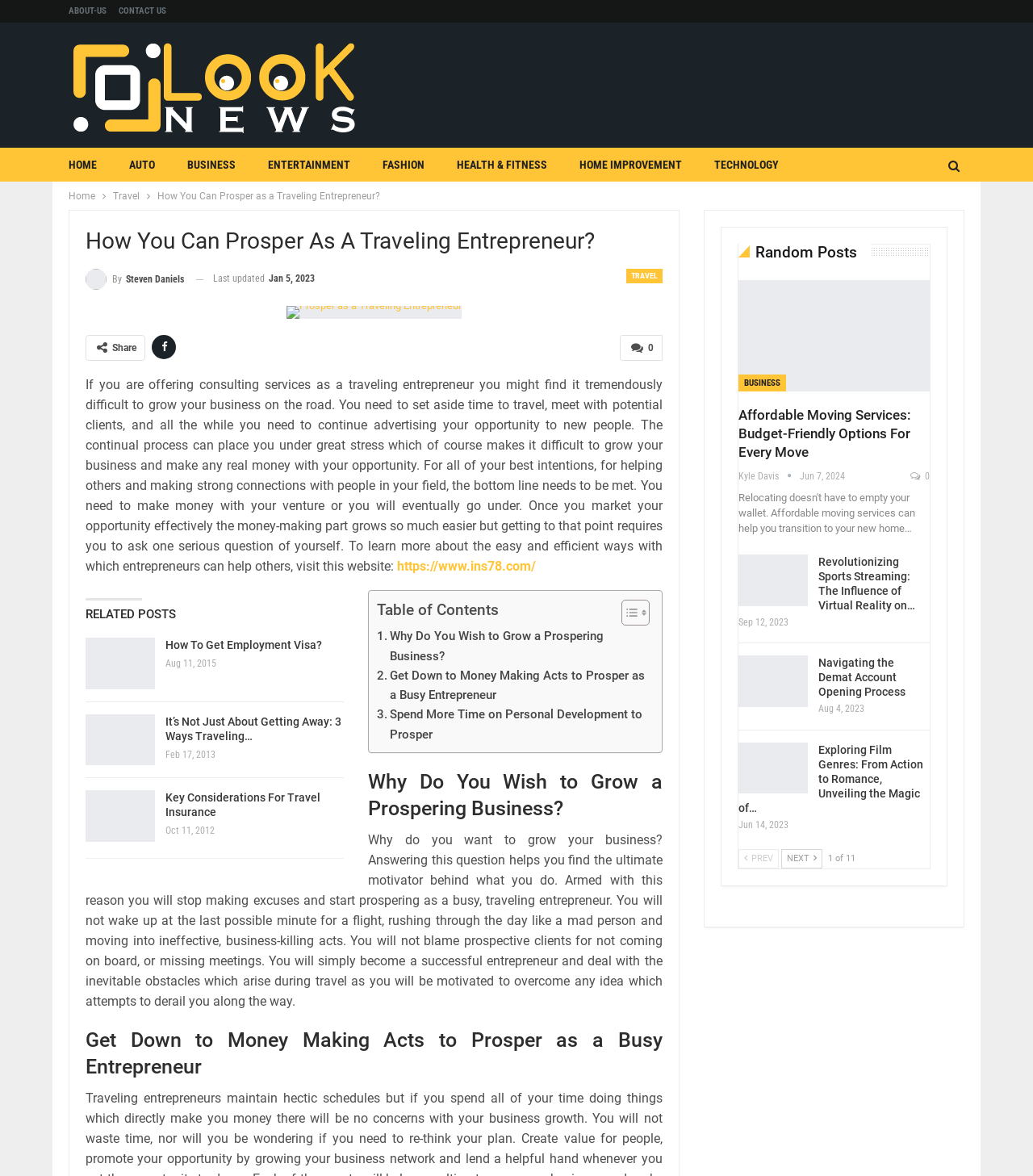Determine the bounding box coordinates of the clickable region to carry out the instruction: "Visit the website 'https://www.ins78.com/'".

[0.384, 0.475, 0.519, 0.488]